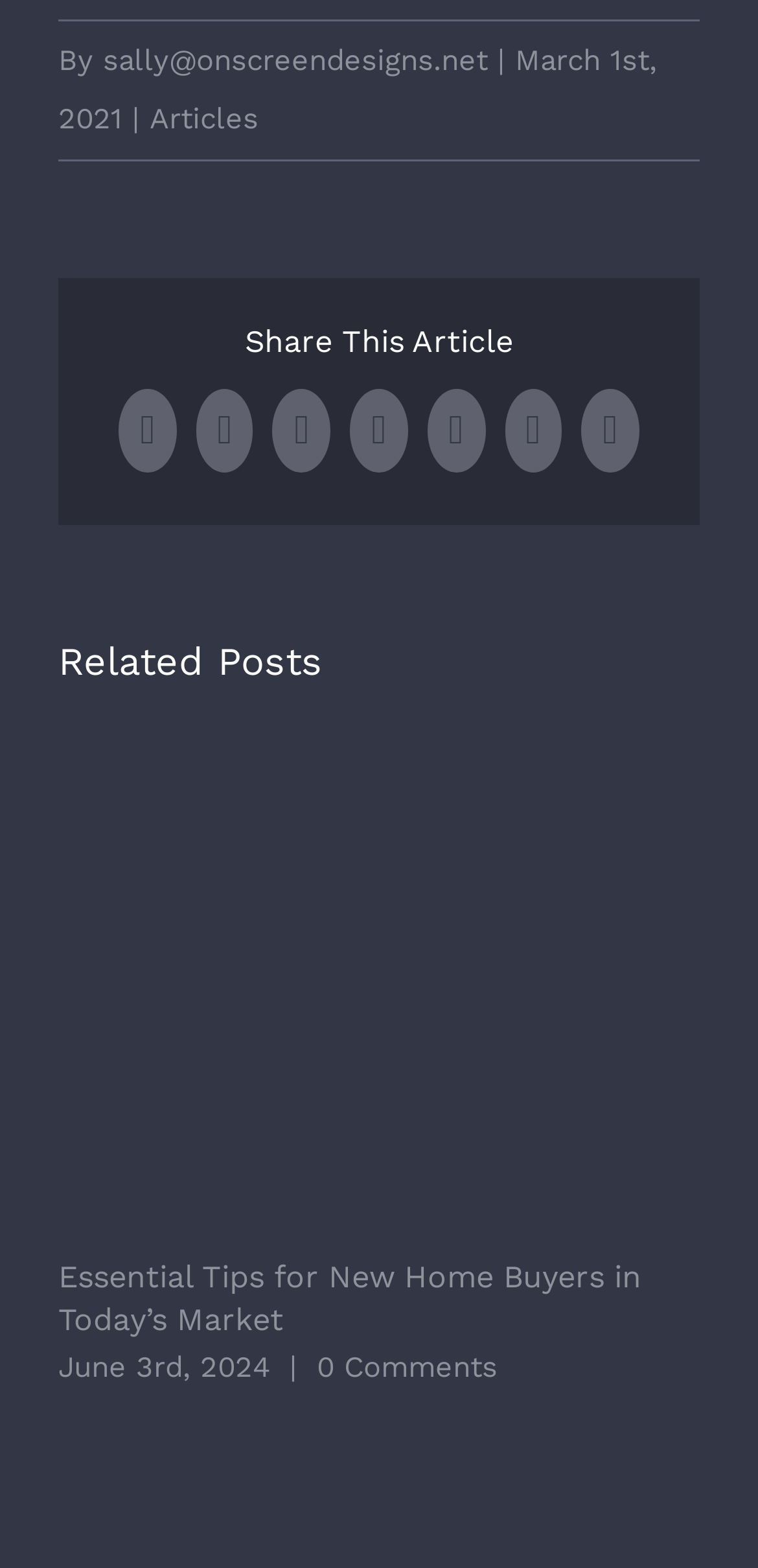Determine the bounding box coordinates of the region that needs to be clicked to achieve the task: "Share this article on Facebook".

[0.157, 0.248, 0.233, 0.301]